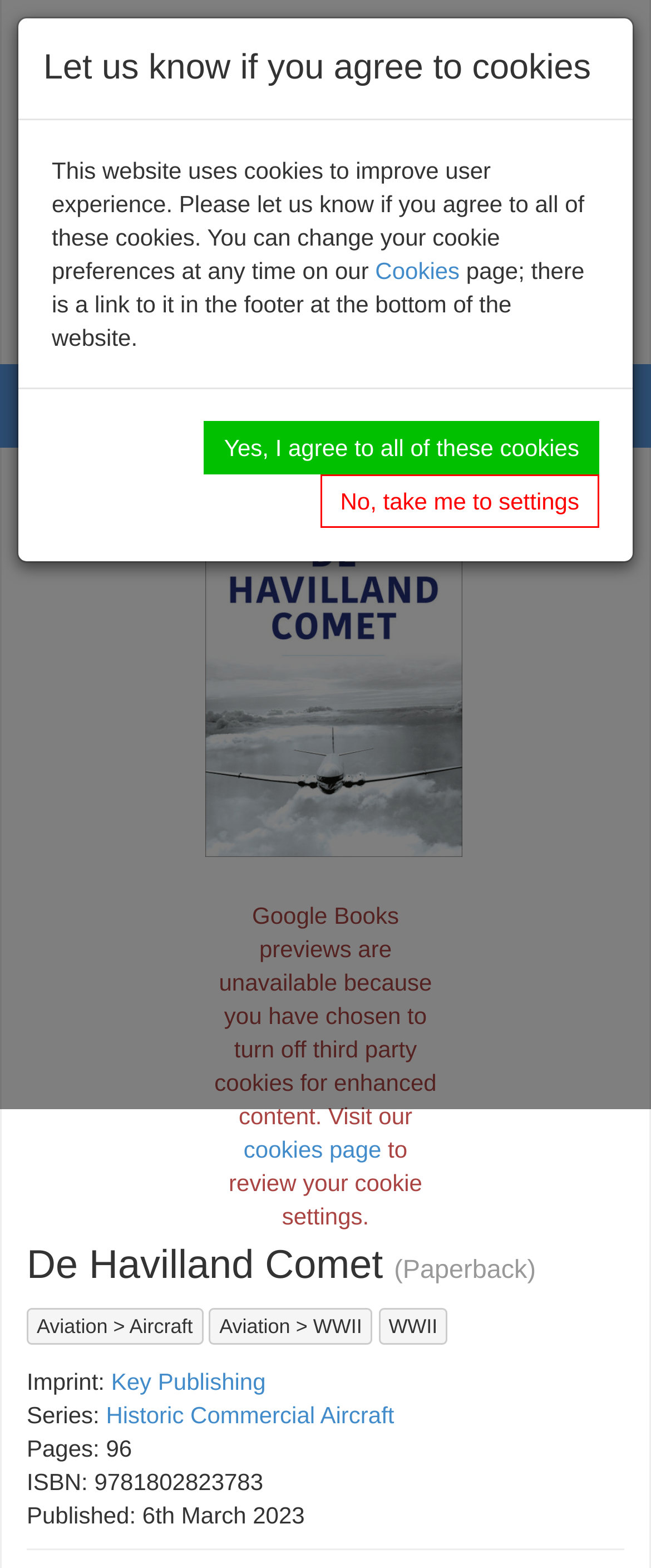Determine the bounding box for the UI element that matches this description: "alt="De Havilland Comet"".

[0.315, 0.312, 0.709, 0.546]